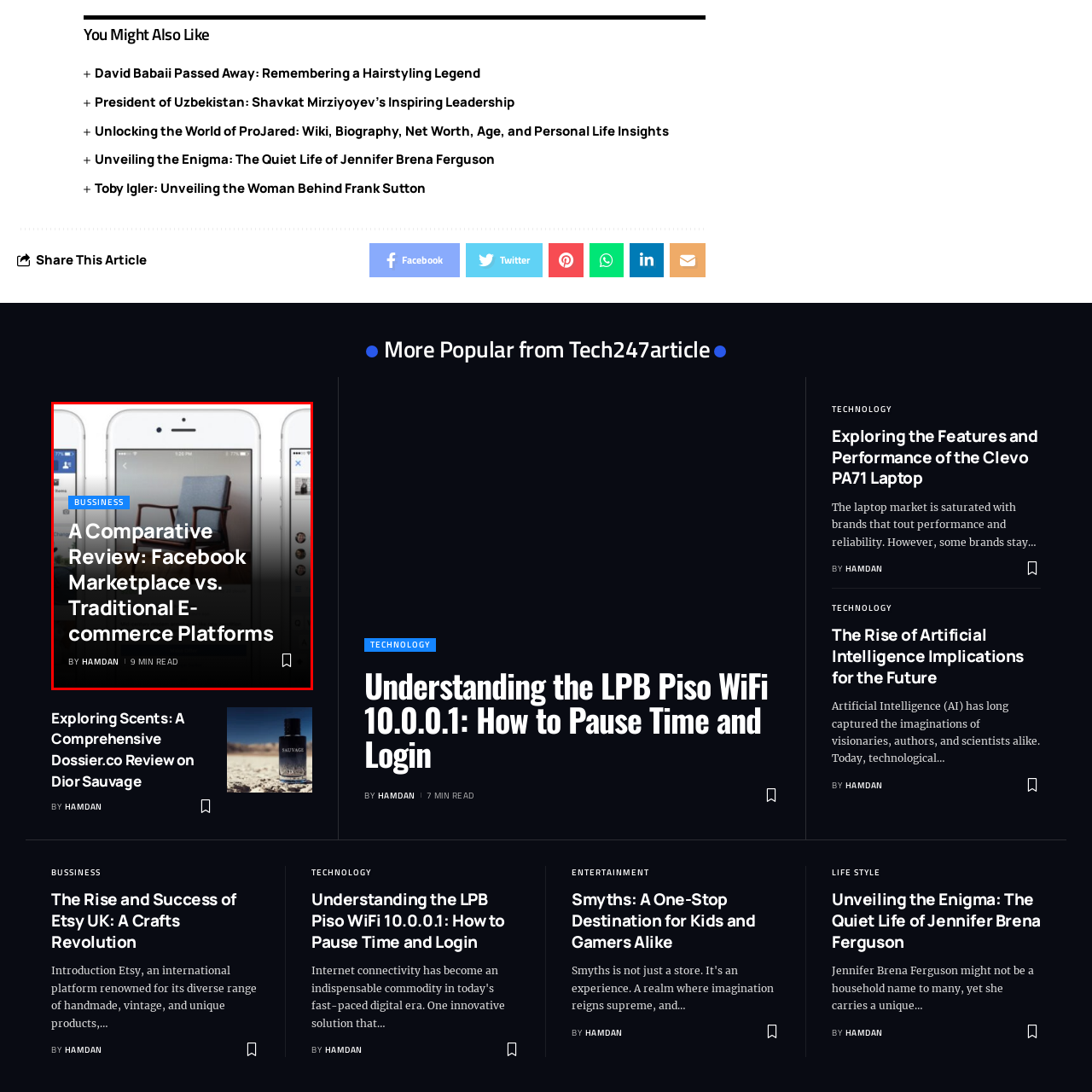Detail the features and elements seen in the red-circled portion of the image.

The image features a mobile phone displaying the Facebook Marketplace interface, highlighting a comparative review of Facebook Marketplace against traditional e-commerce platforms. The article, authored by Hamdan, is titled "A Comparative Review: Facebook Marketplace vs. Traditional E-commerce Platforms," and it suggests an in-depth analysis of the differences and similarities between these shopping experiences. The text indicates a reading time of nine minutes, appealing to readers interested in understanding modern marketplace dynamics within the digital realm. The overall design is clean, with a focus on the smartphone, emphasizing the increasing role of mobile applications in online shopping.